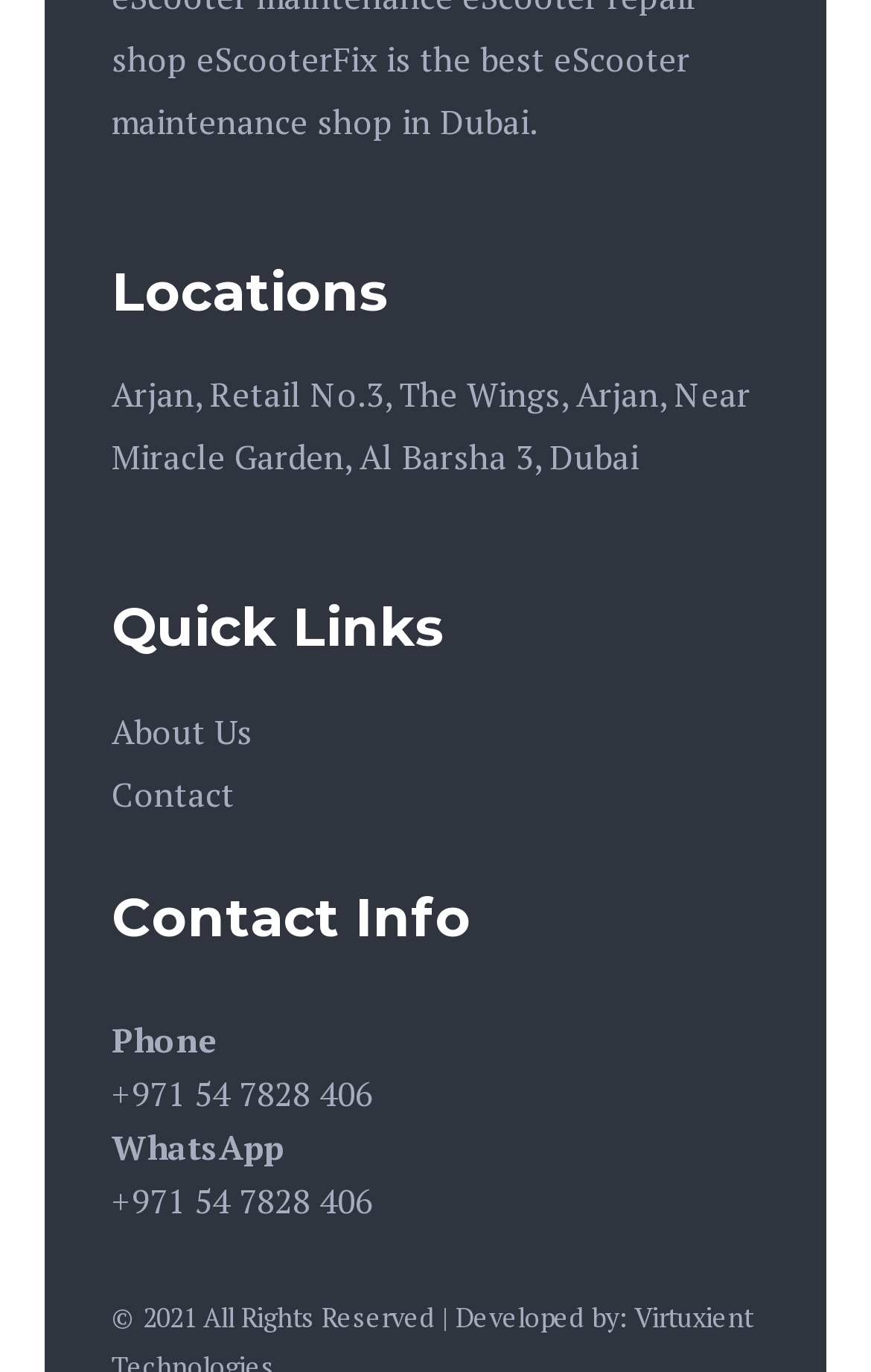Please find the bounding box coordinates (top-left x, top-left y, bottom-right x, bottom-right y) in the screenshot for the UI element described as follows: About Us

[0.128, 0.516, 0.29, 0.55]